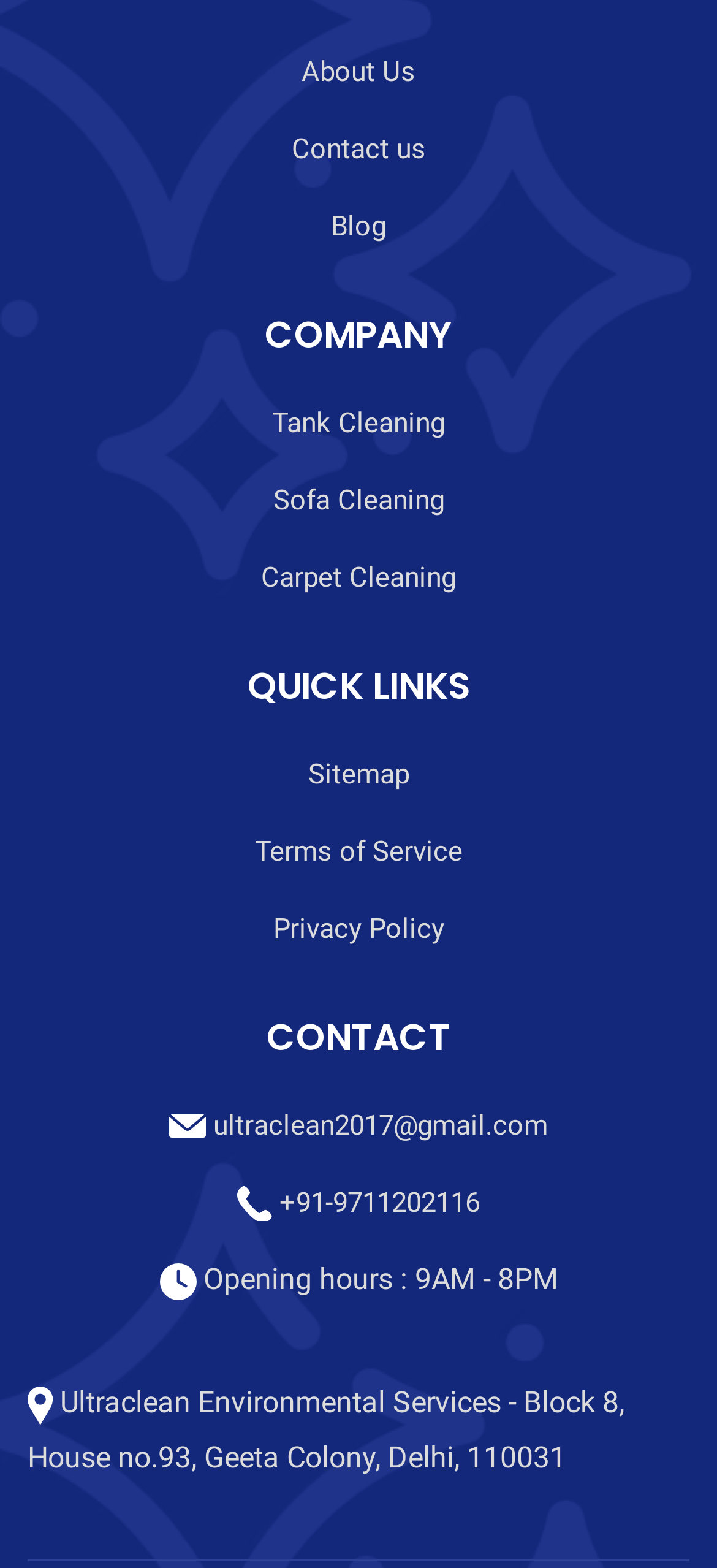Determine the bounding box for the described HTML element: "Privacy Policy". Ensure the coordinates are four float numbers between 0 and 1 in the format [left, top, right, bottom].

[0.381, 0.576, 0.619, 0.609]